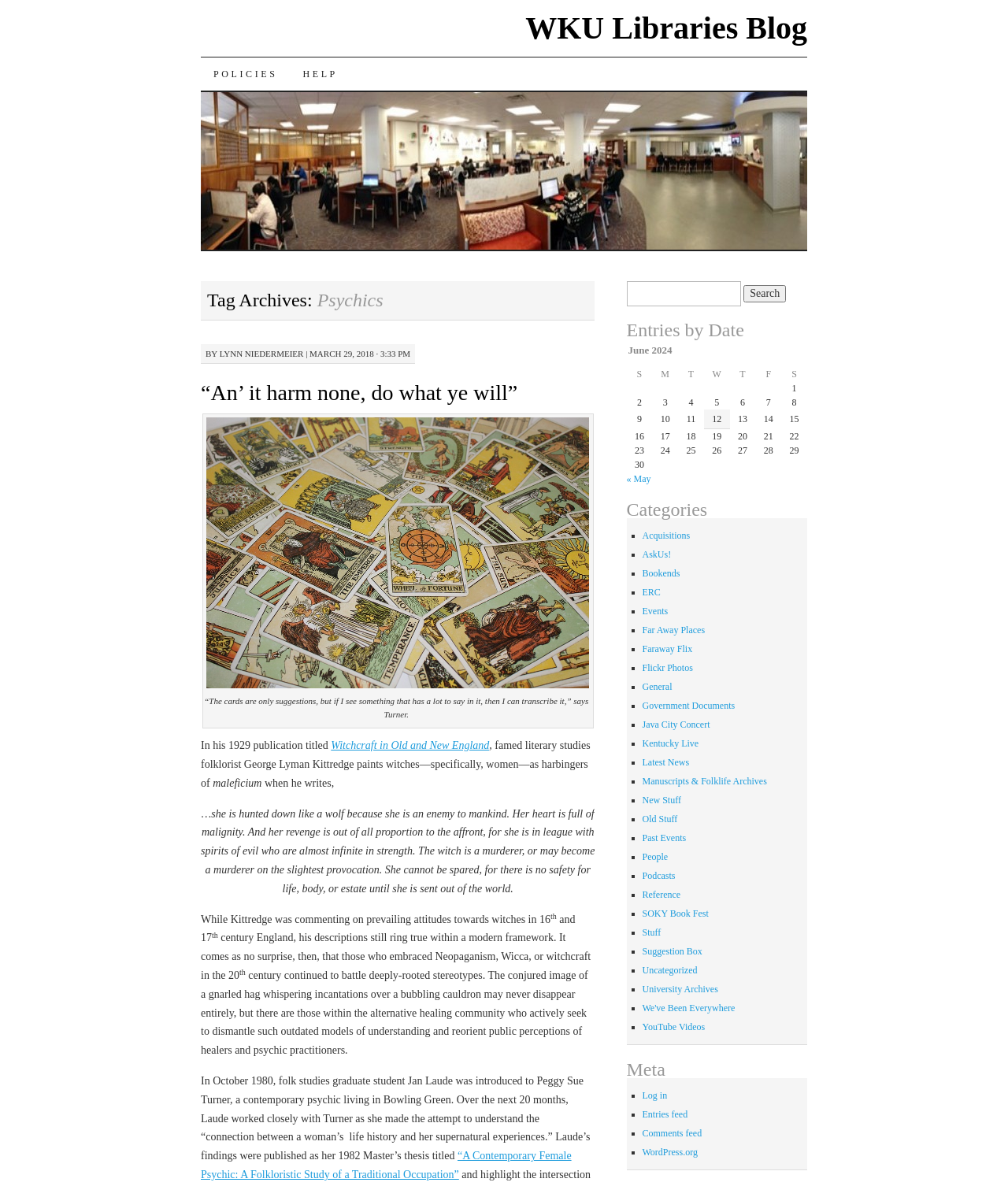Determine the main headline of the webpage and provide its text.

Tag Archives: Psychics